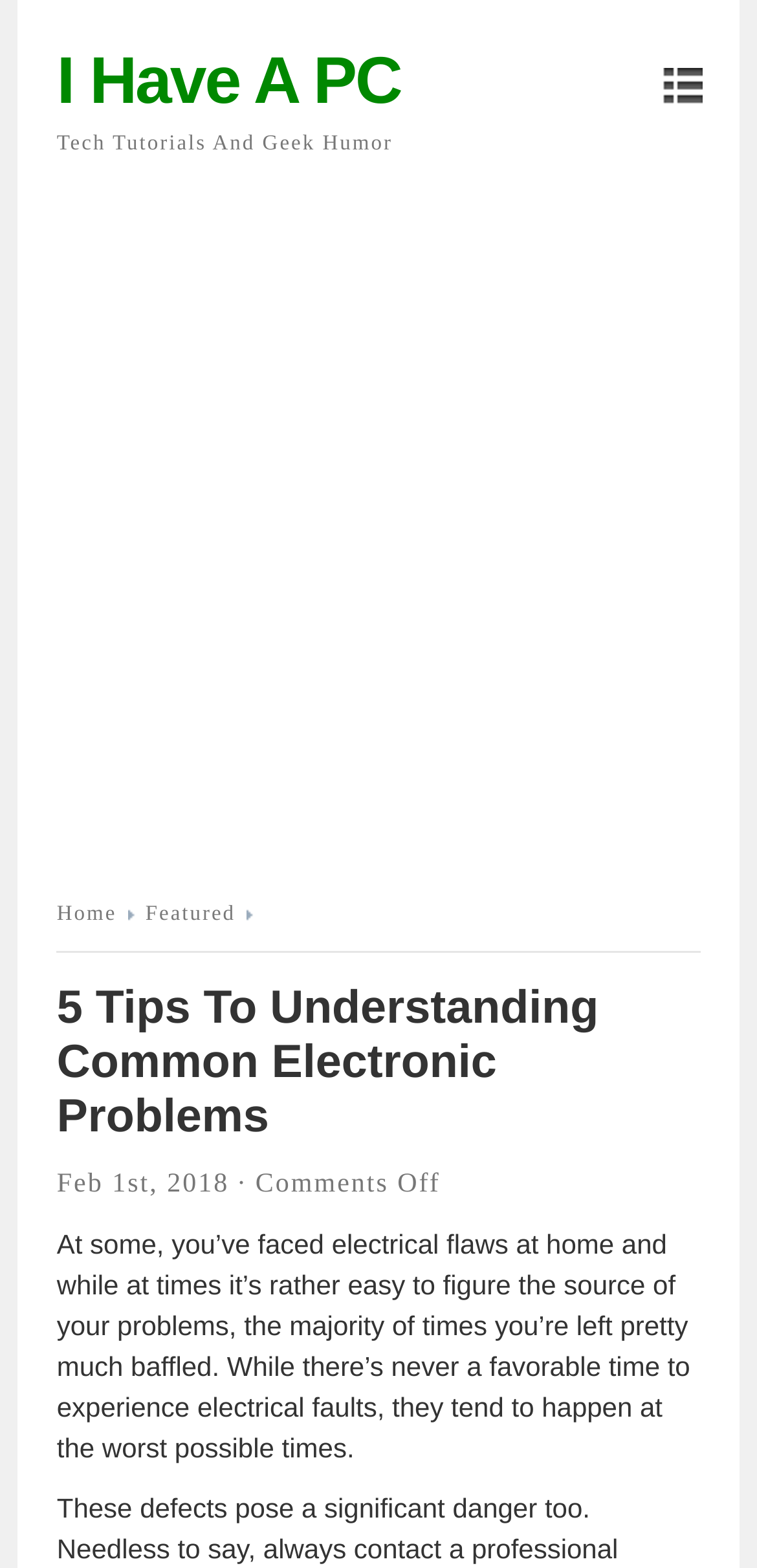Provide an in-depth caption for the elements present on the webpage.

The webpage appears to be a blog post titled "5 Tips To Understanding Common Electronic Problems" on a website called "I Have A PC". At the top left of the page, there is a heading with the website's name, accompanied by a link to the homepage. Below this, there is a static text element displaying the tagline "Tech Tutorials And Geek Humor". 

On the top right side of the page, there is a link with no text, possibly an icon or an image. Below this, there is a large advertisement iframe that spans the entire width of the page.

The main content of the page is divided into sections. There are two links, "Home" and "Featured", positioned side by side near the top of the page. Below these links, there is a heading that displays the title of the blog post. The post's publication date, "Feb 1st, 2018", and the number of comments, "Comments Off", are displayed on the same line, with the date on the left and the comment count on the right.

The main article text begins below the publication date and comment count. The text describes common electrical problems that people face at home and how they can be difficult to diagnose.